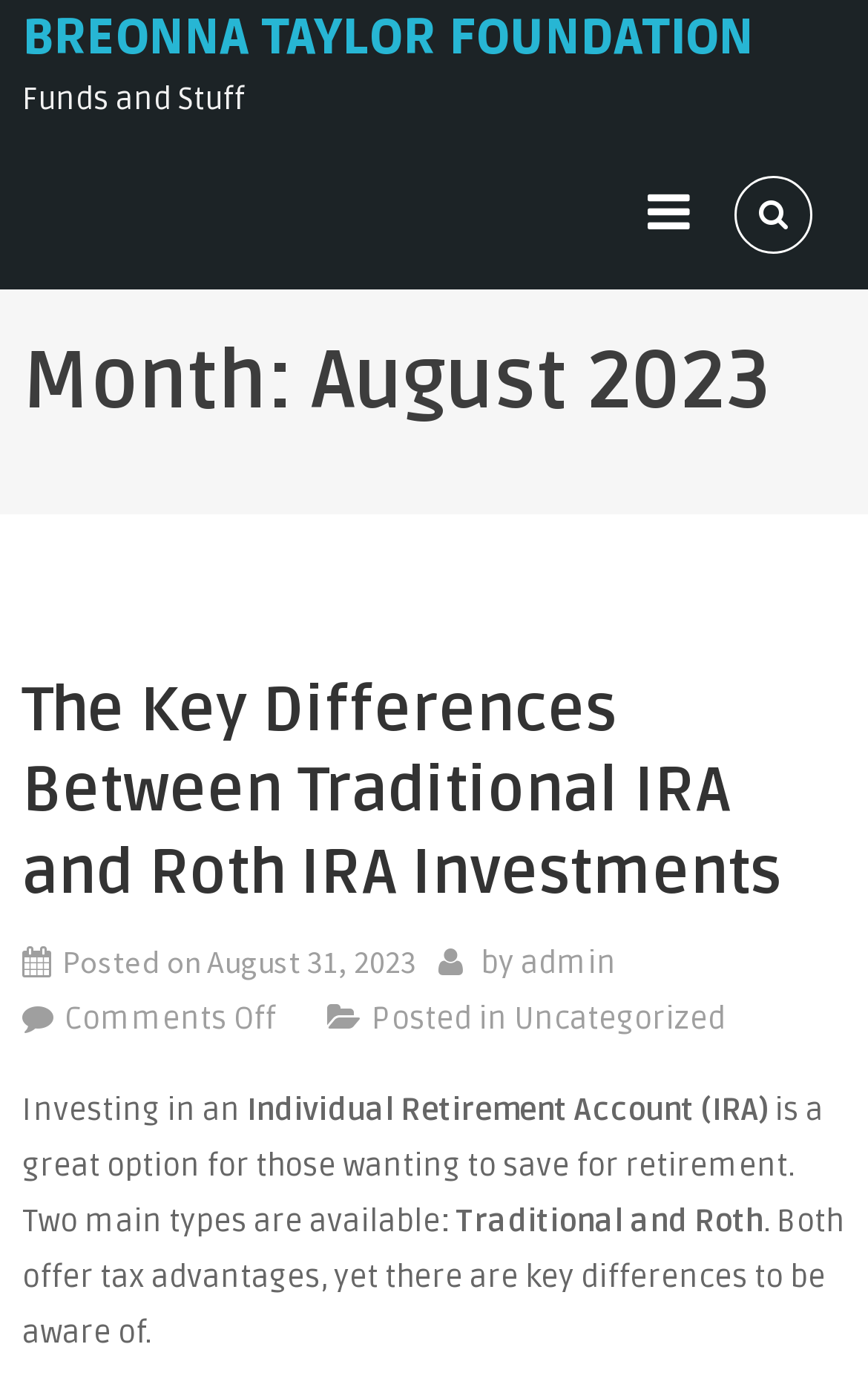Please find and generate the text of the main heading on the webpage.

Month: August 2023